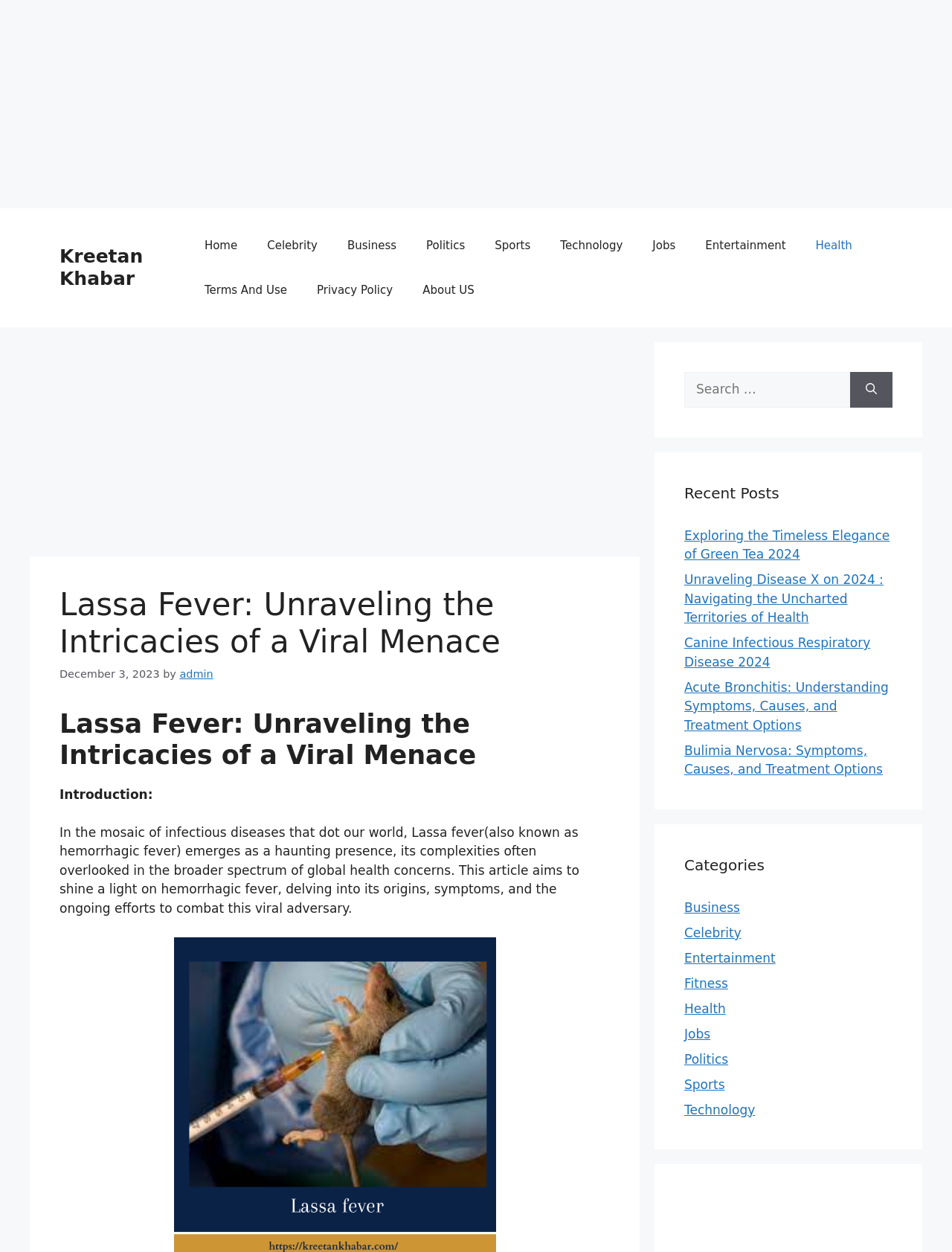Respond to the following query with just one word or a short phrase: 
What is the category of the article 'Exploring the Timeless Elegance of Green Tea 2024'?

Not specified